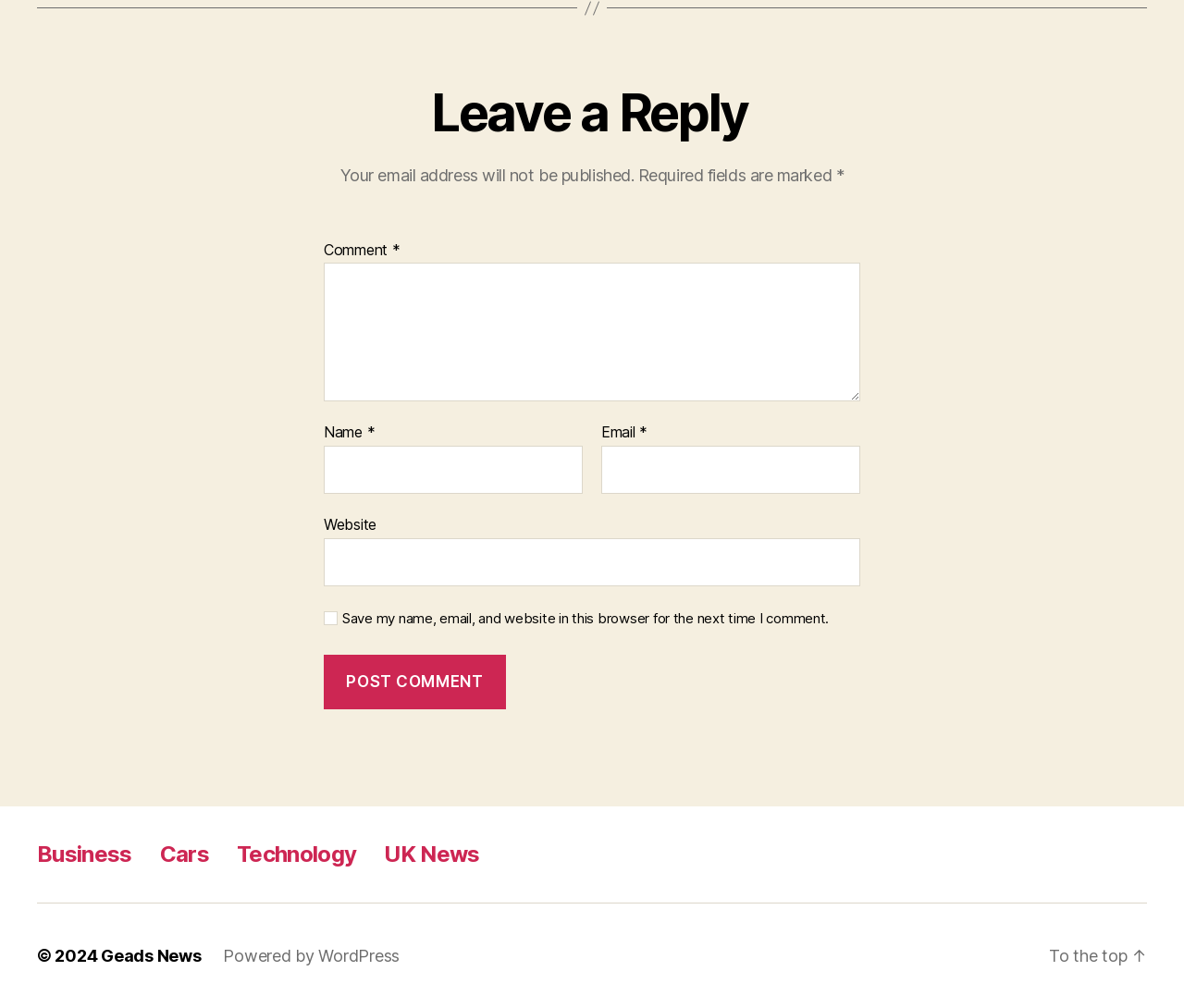Can you find the bounding box coordinates of the area I should click to execute the following instruction: "Go to the Business page"?

[0.031, 0.834, 0.111, 0.86]